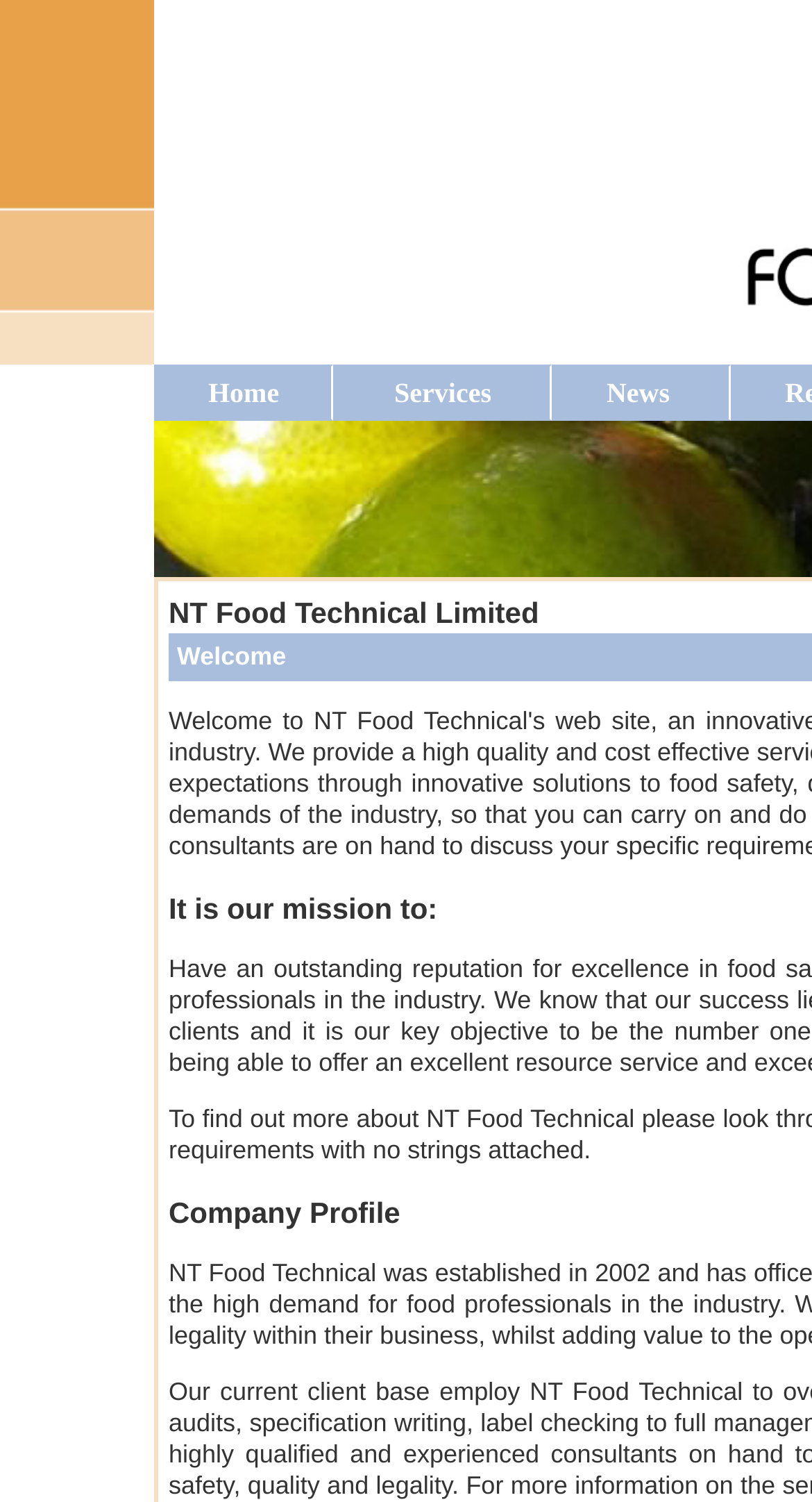How many menu items are there?
Based on the image, provide your answer in one word or phrase.

3